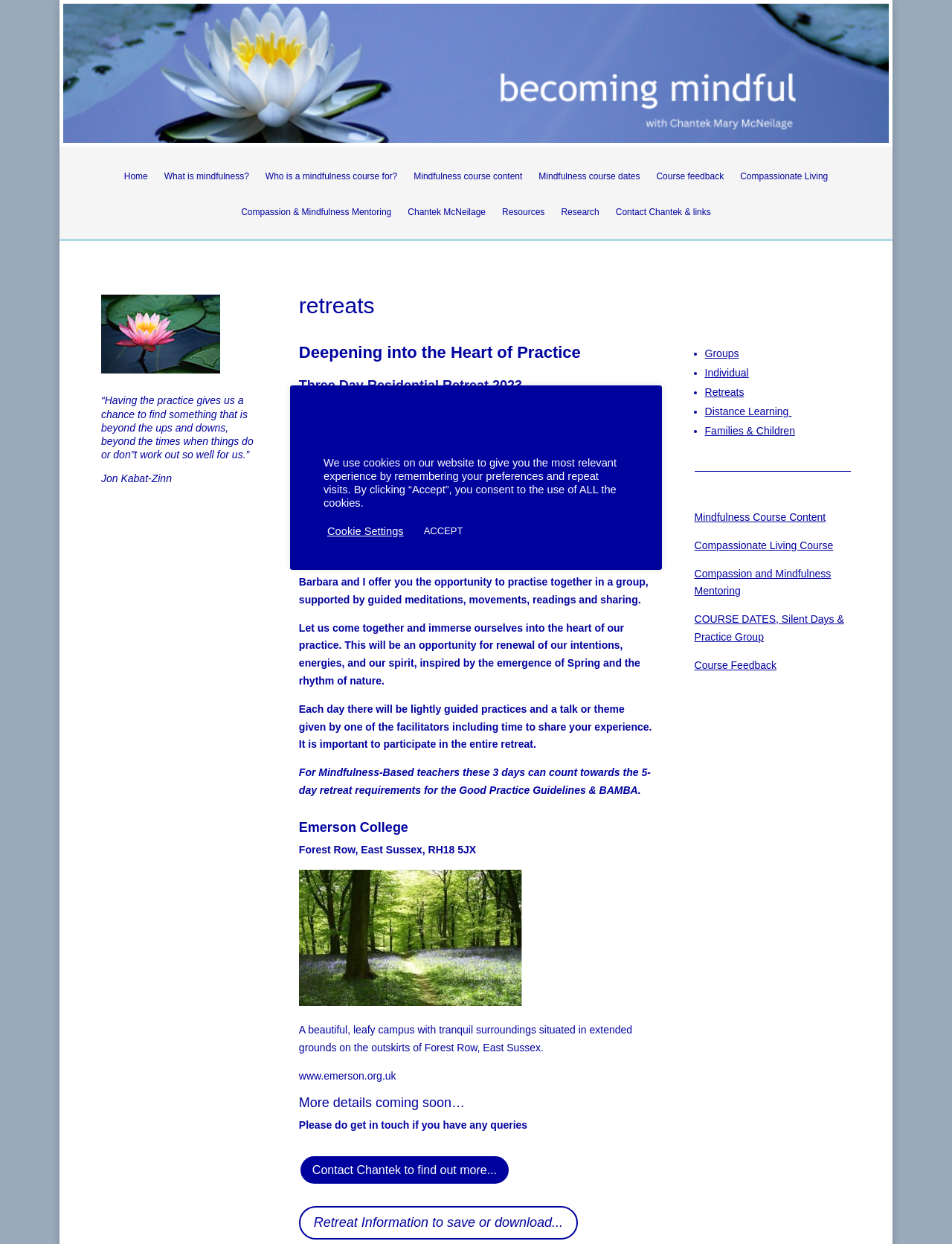What is the duration of the retreat?
Please provide a detailed and comprehensive answer to the question.

I found the answer by looking at the heading 'Three Day Residential Retreat 2023', which suggests that the retreat lasts for three days.